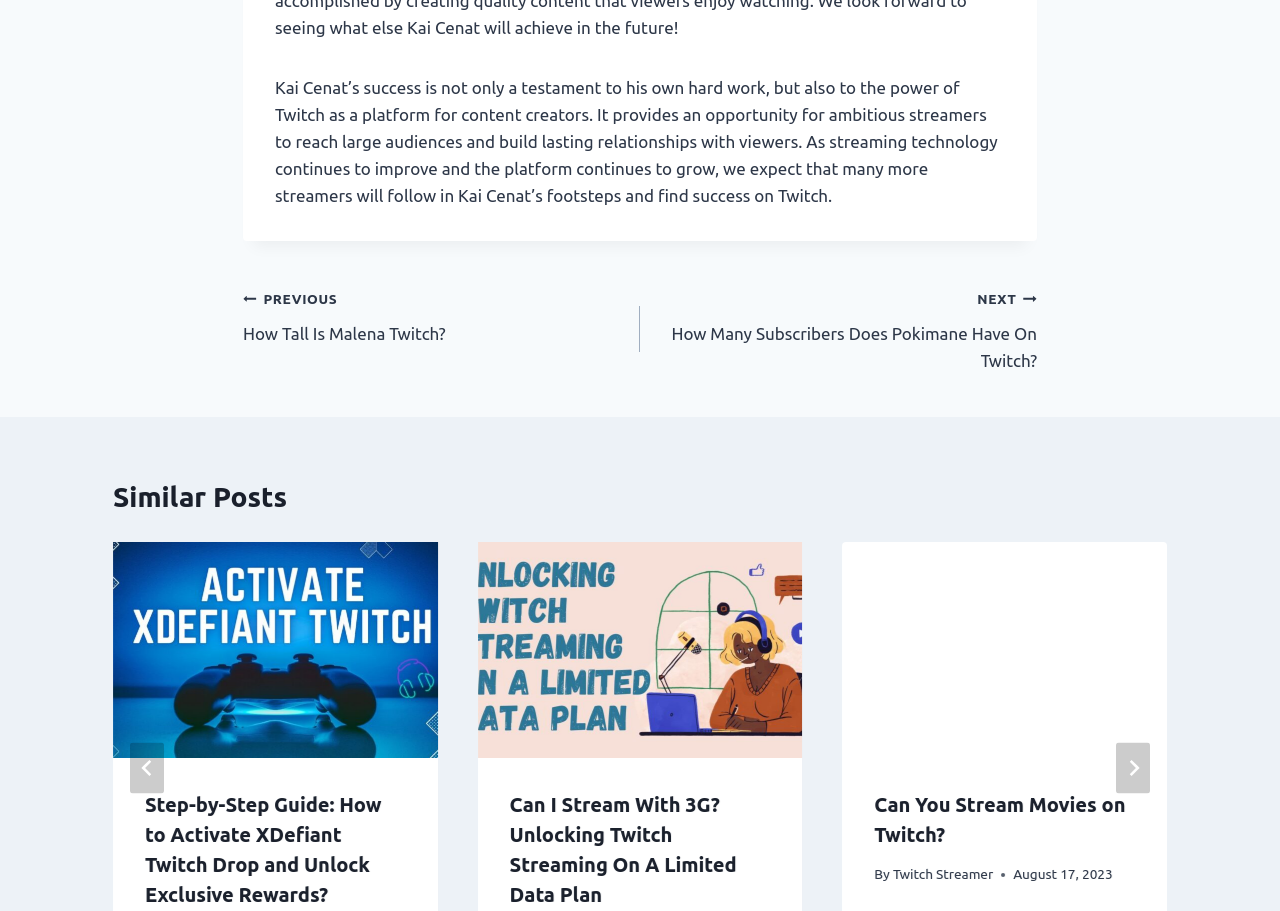Who is the author of the current article?
Using the details shown in the screenshot, provide a comprehensive answer to the question.

The author of the current article can be determined by reading the static text at the bottom of the webpage, which mentions 'By Twitch Streamer'.